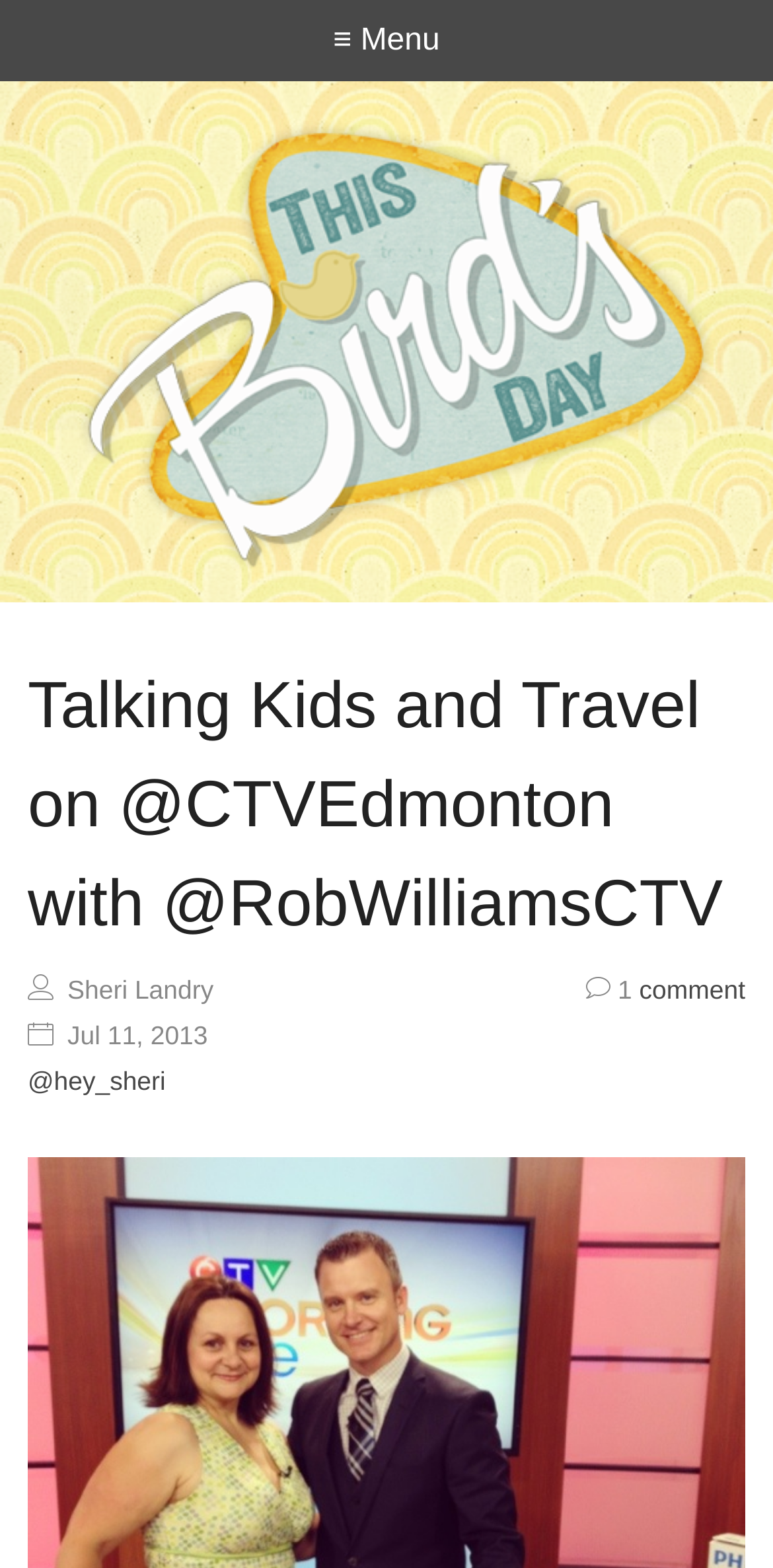Given the description "1 comment", determine the bounding box of the corresponding UI element.

[0.758, 0.617, 0.964, 0.646]